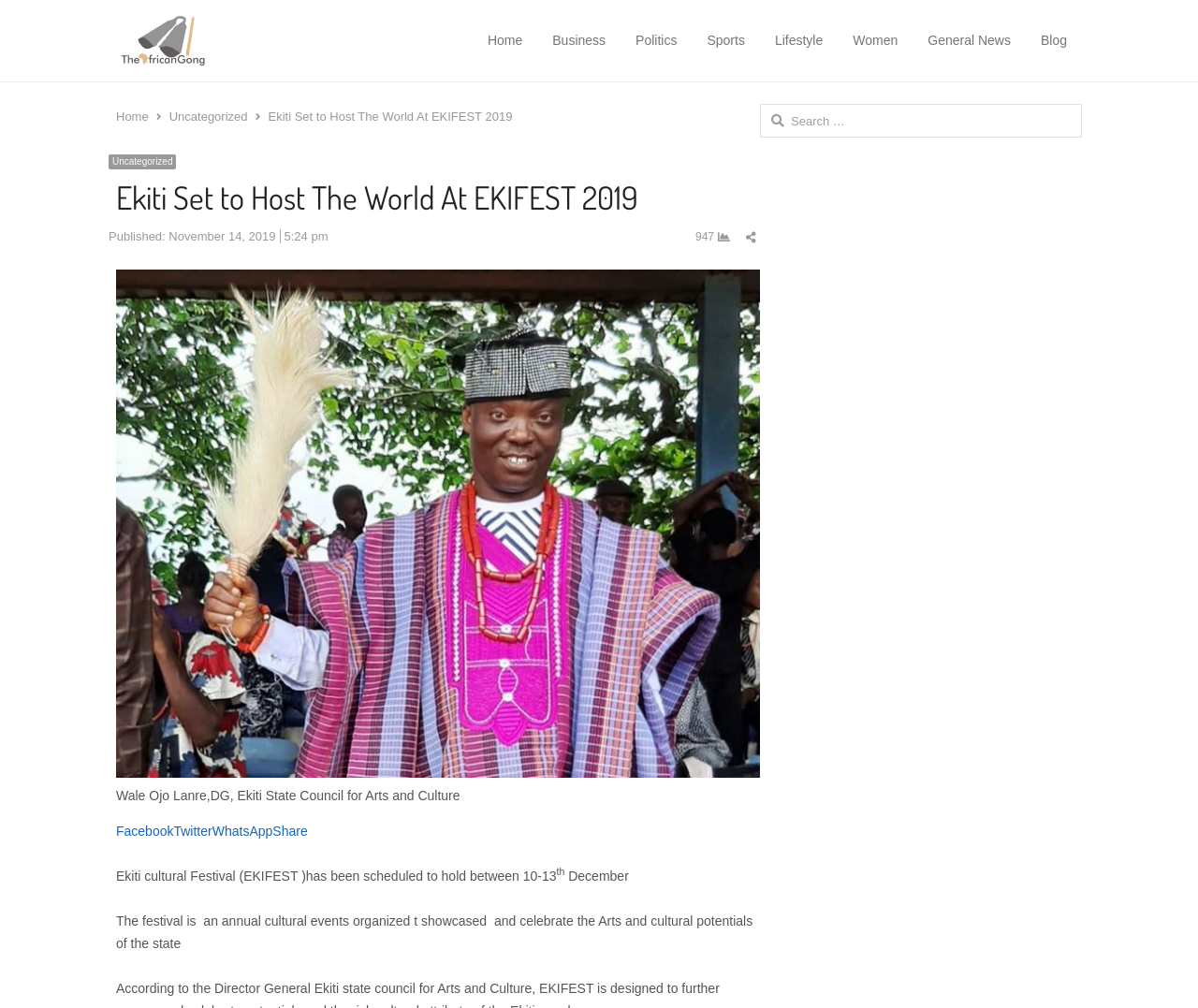Using the element description Home, predict the bounding box coordinates for the UI element. Provide the coordinates in (top-left x, top-left y, bottom-right x, bottom-right y) format with values ranging from 0 to 1.

[0.407, 0.017, 0.436, 0.064]